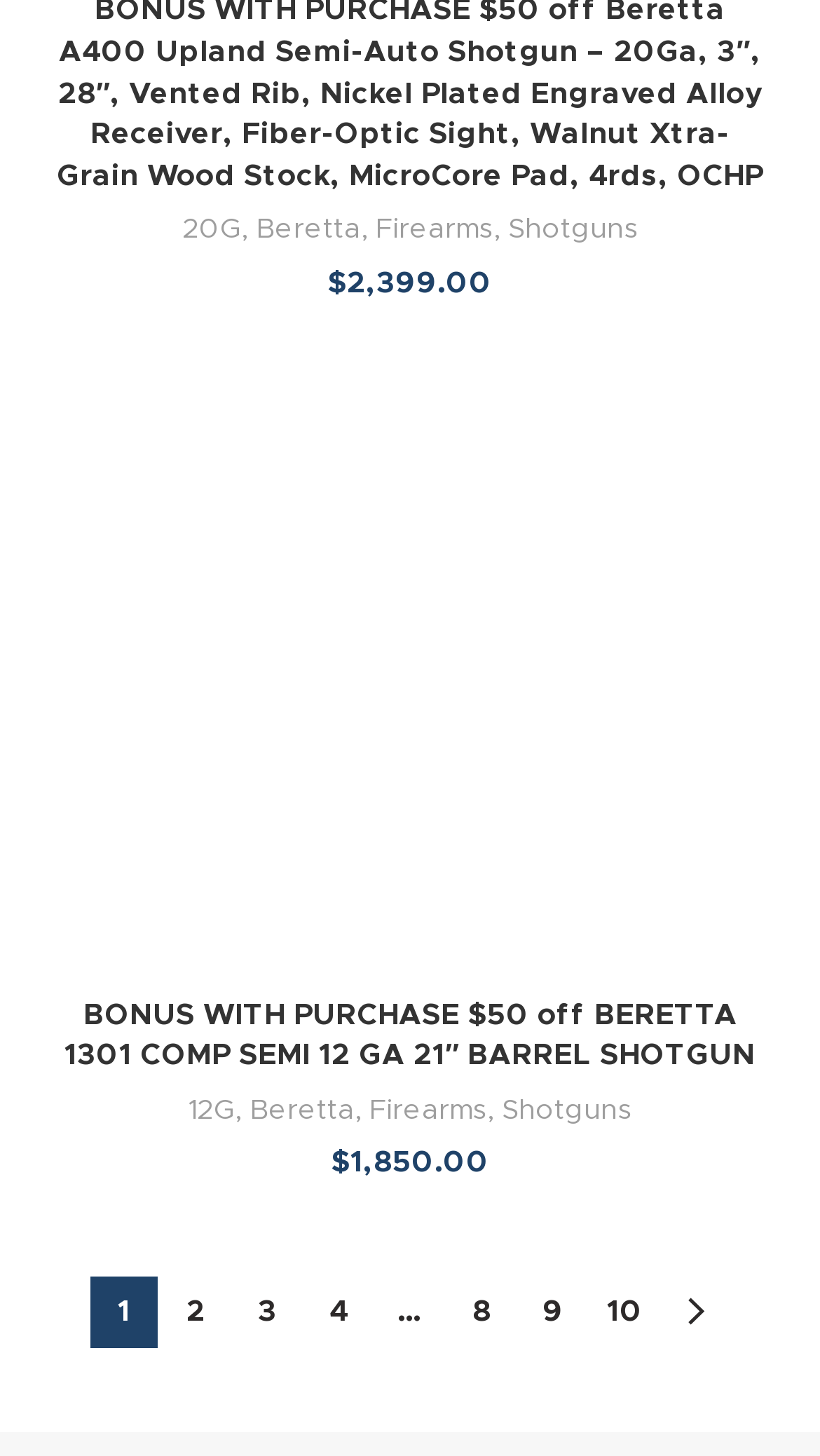What type of firearms is being sold?
Based on the image, respond with a single word or phrase.

Shotguns